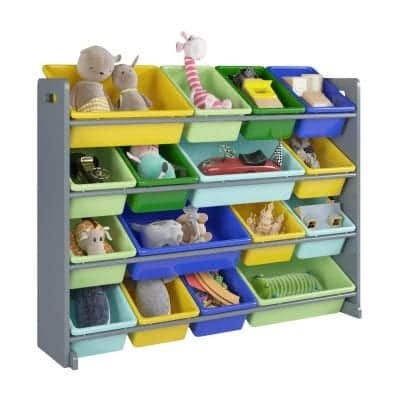From the details in the image, provide a thorough response to the question: What type of plastic is used for the containers?

The caption states that the containers are made from non-toxic plastic, making them safe for children, which implies that the type of plastic used is non-toxic.